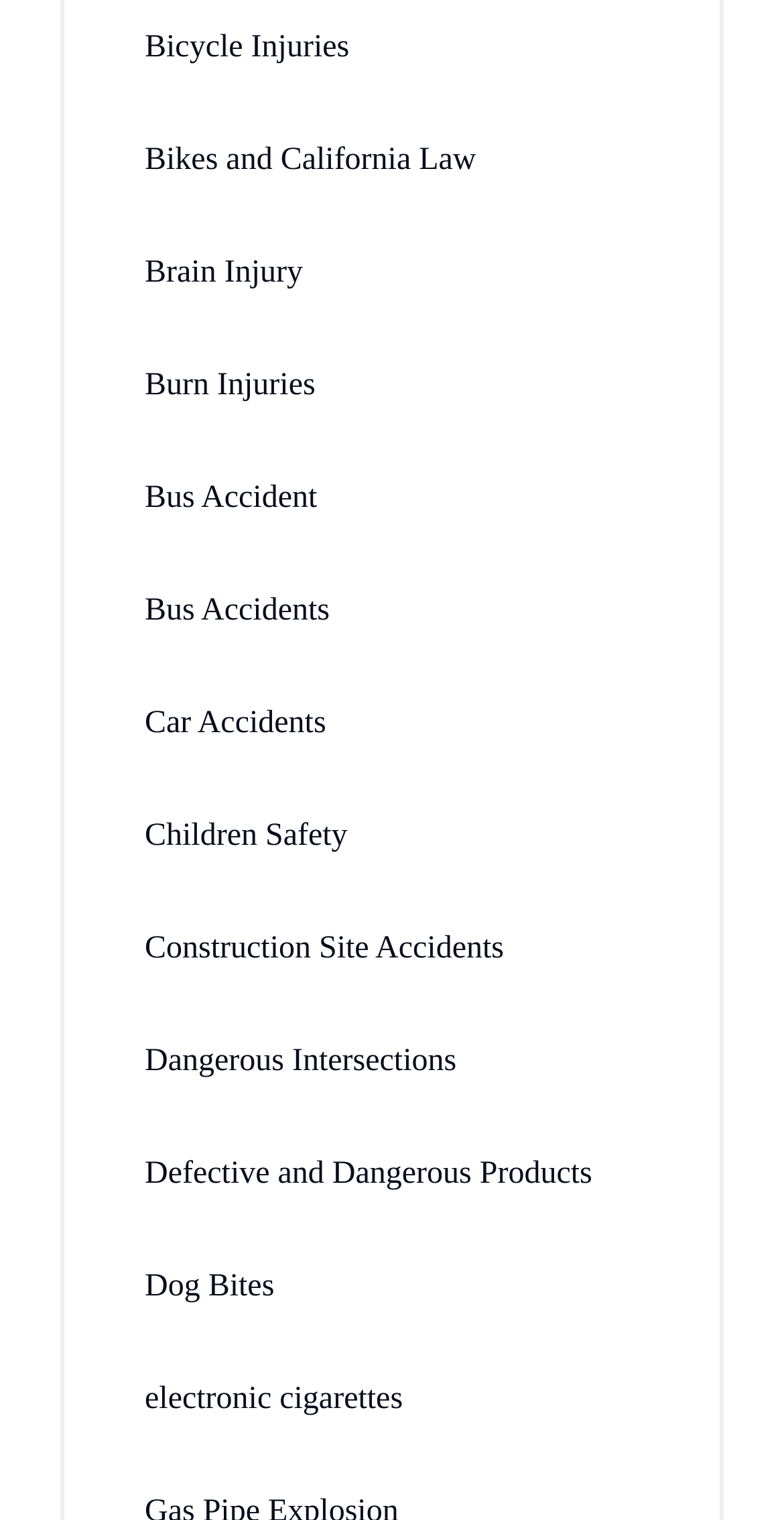Please identify the bounding box coordinates of the element that needs to be clicked to perform the following instruction: "Find out about dog bites".

[0.185, 0.835, 0.35, 0.858]